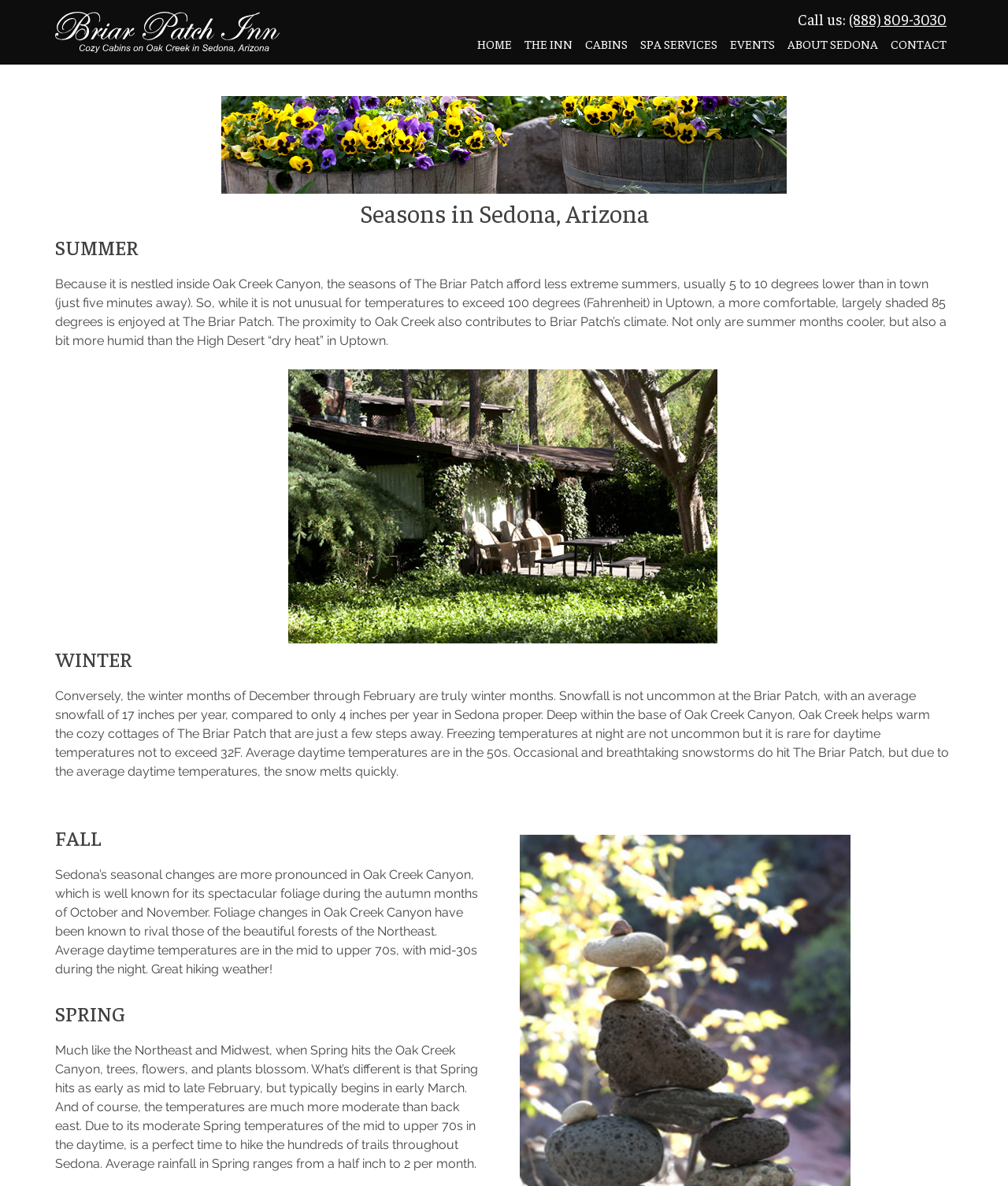Identify the bounding box coordinates for the element you need to click to achieve the following task: "Click the 'HOME' link". The coordinates must be four float values ranging from 0 to 1, formatted as [left, top, right, bottom].

[0.467, 0.027, 0.514, 0.047]